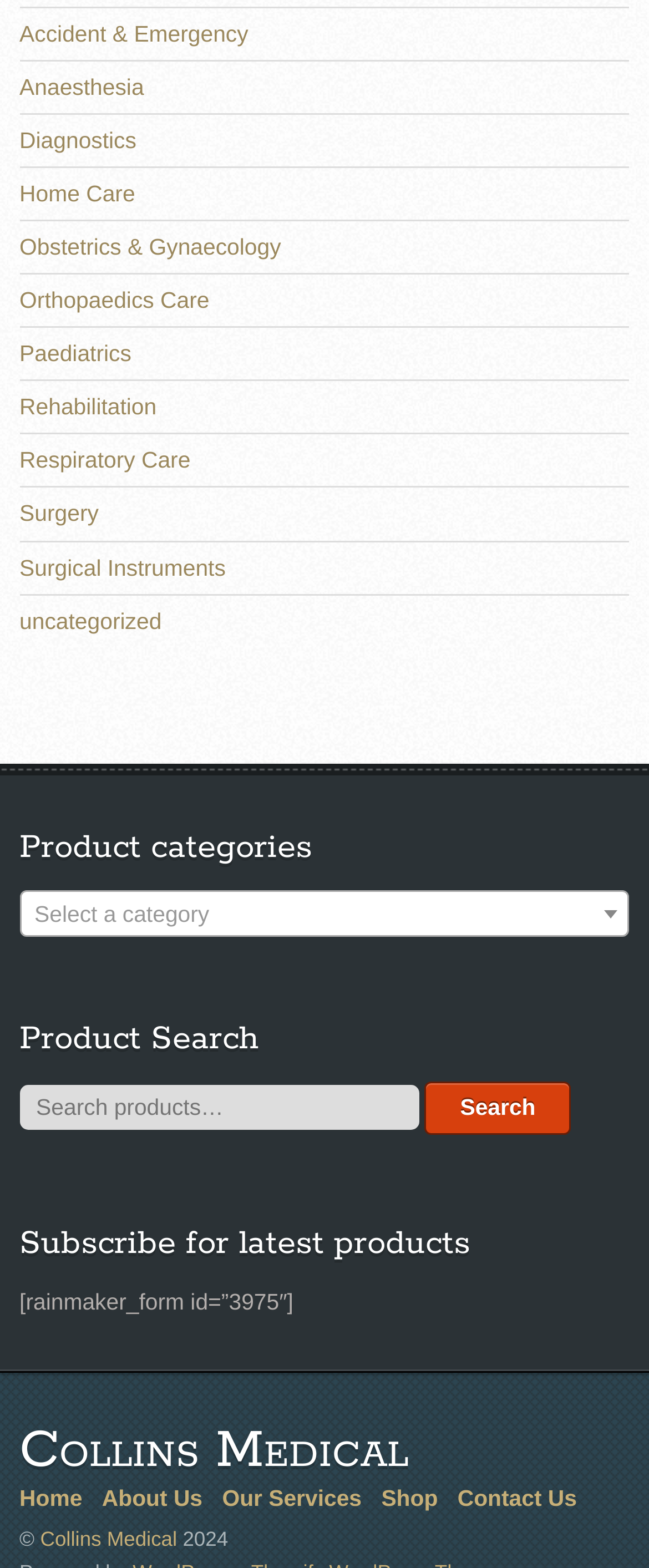Determine the coordinates of the bounding box that should be clicked to complete the instruction: "Go to Home page". The coordinates should be represented by four float numbers between 0 and 1: [left, top, right, bottom].

[0.03, 0.947, 0.127, 0.963]